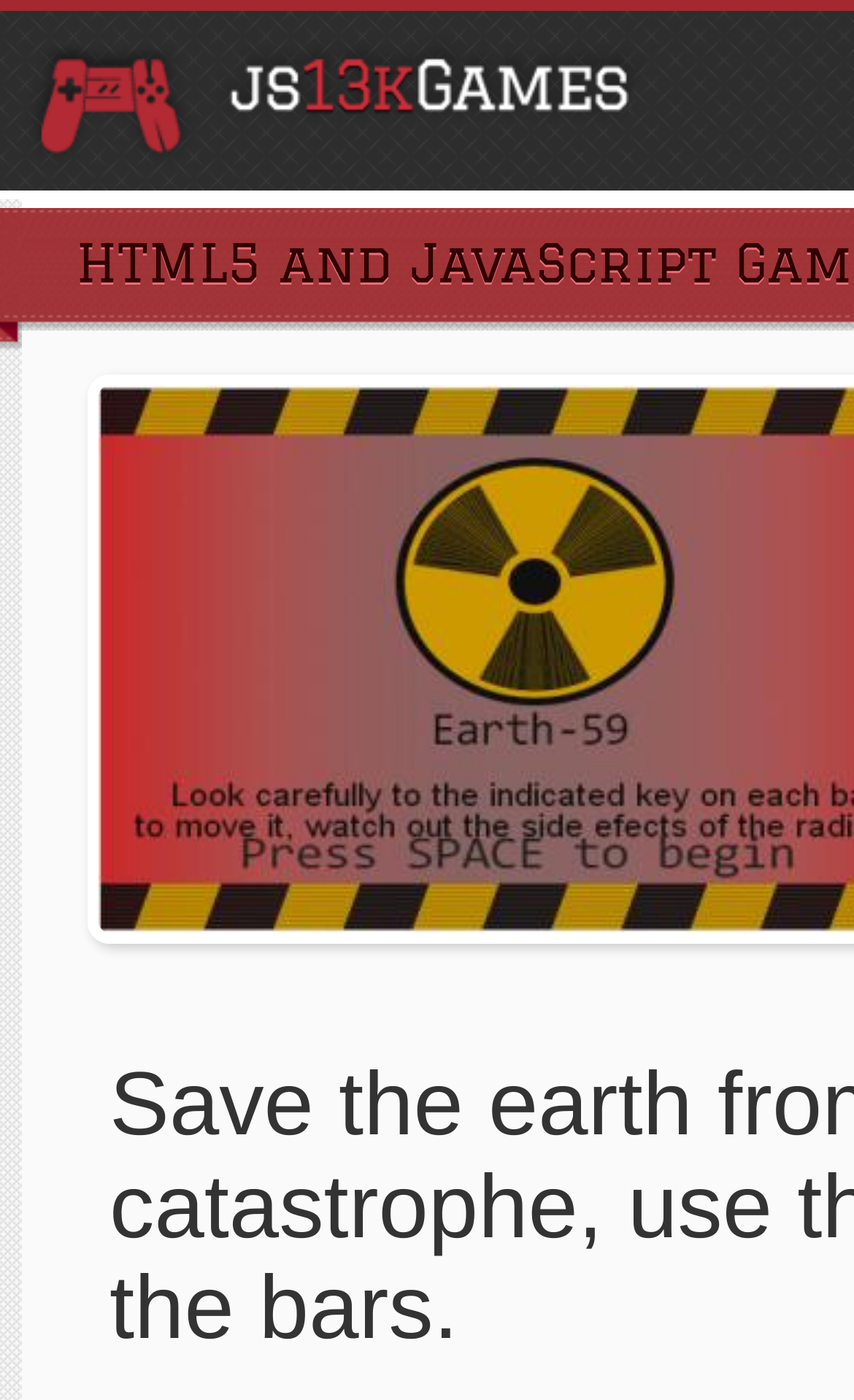Given the description of the UI element: "js13kGames", predict the bounding box coordinates in the form of [left, top, right, bottom], with each value being a float between 0 and 1.

[0.026, 0.023, 0.782, 0.12]